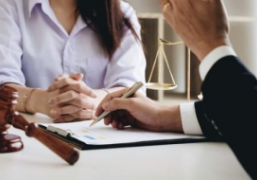What does the scale on the table represent?
Answer the question with a detailed explanation, including all necessary information.

The scale on the table is a symbol of justice, which adds to the context of the legal discussion taking place and reinforces the idea that the lawyer and client are working together to navigate legal issues.